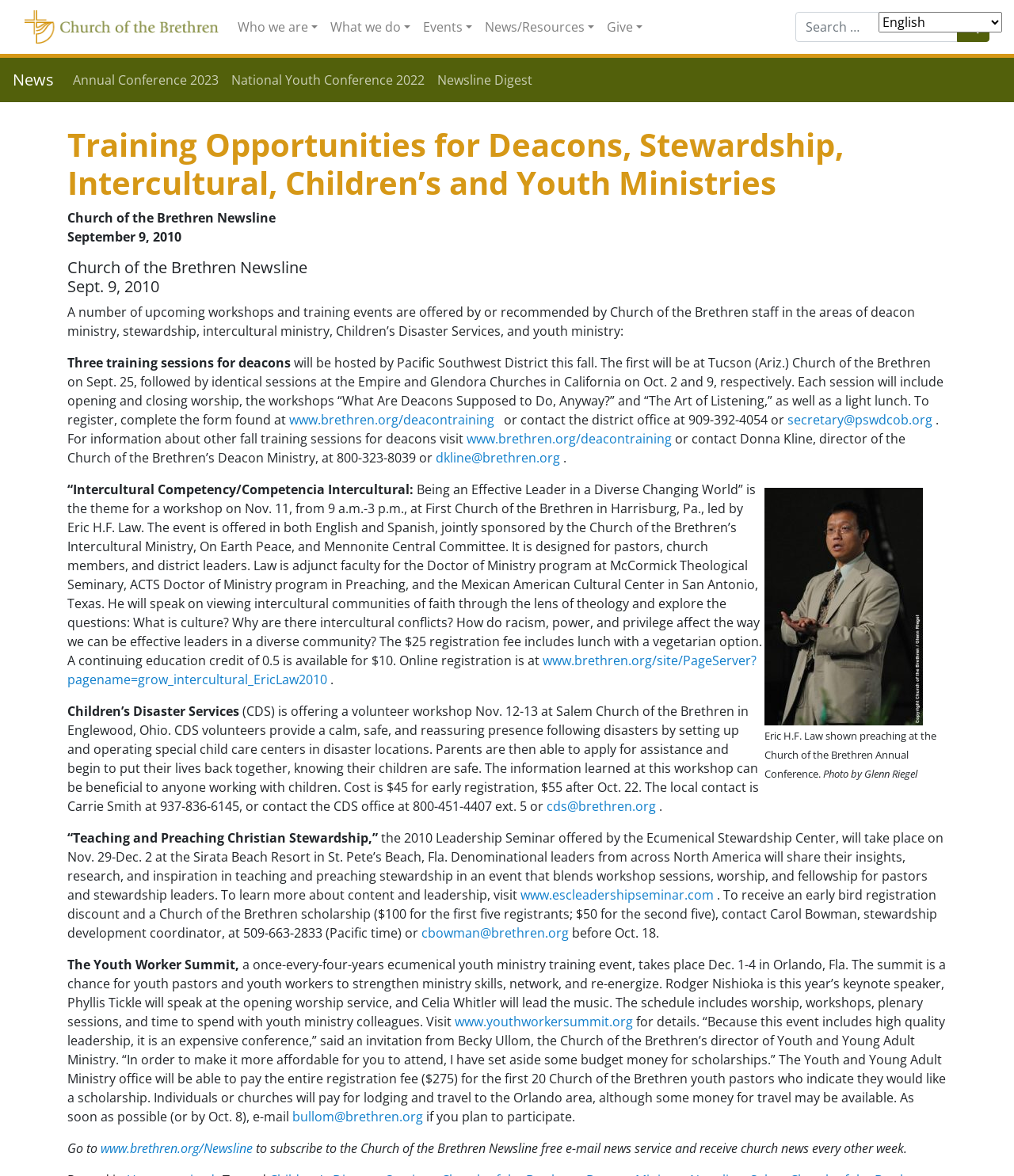How many training sessions for deacons will be hosted by Pacific Southwest District?
Identify the answer in the screenshot and reply with a single word or phrase.

3